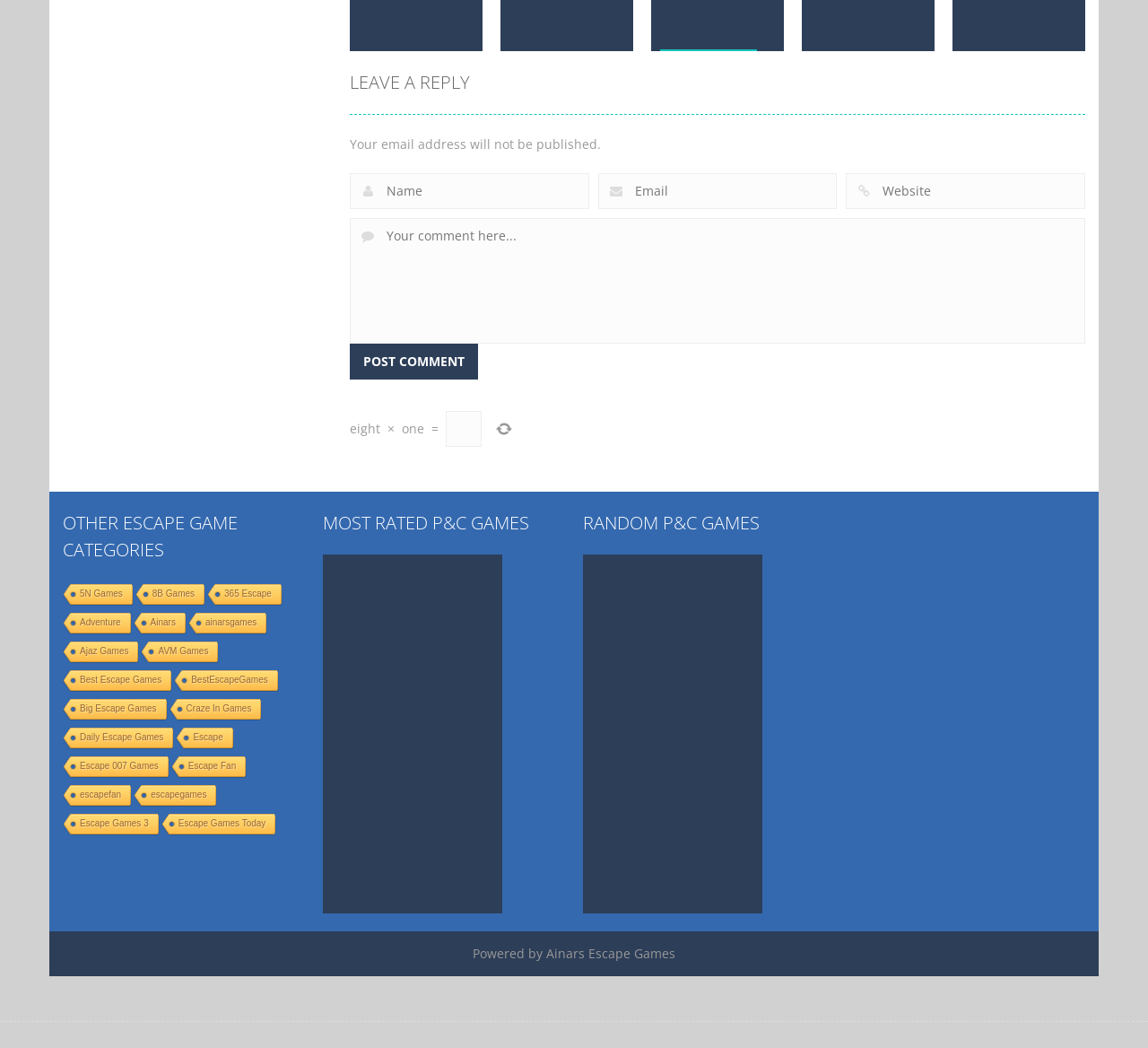Please reply to the following question using a single word or phrase: 
How many adventure games are listed?

5